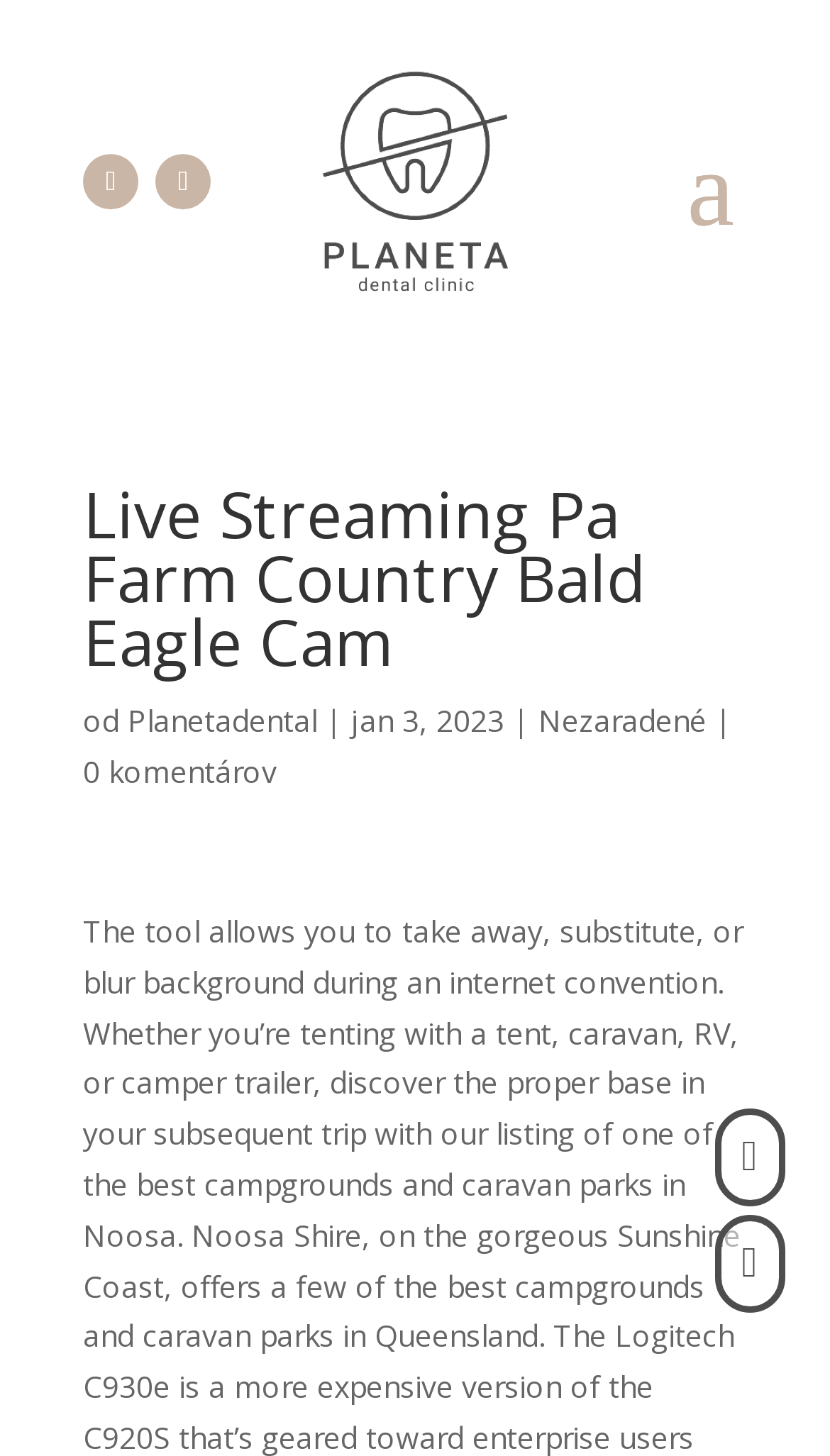Answer in one word or a short phrase: 
How many comments are mentioned on the webpage?

0